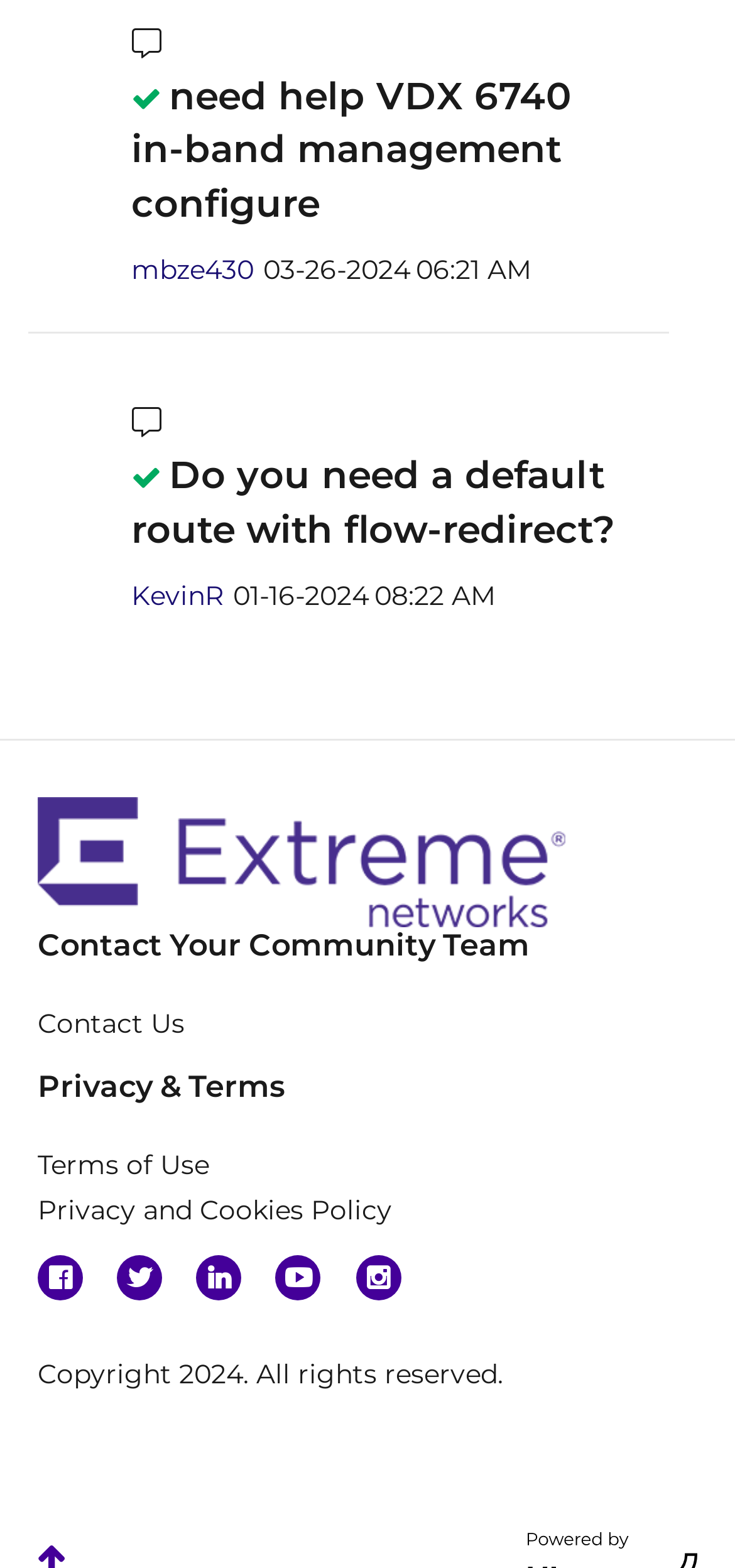Please locate the bounding box coordinates of the element's region that needs to be clicked to follow the instruction: "Contact the community team". The bounding box coordinates should be provided as four float numbers between 0 and 1, i.e., [left, top, right, bottom].

[0.051, 0.638, 0.949, 0.667]